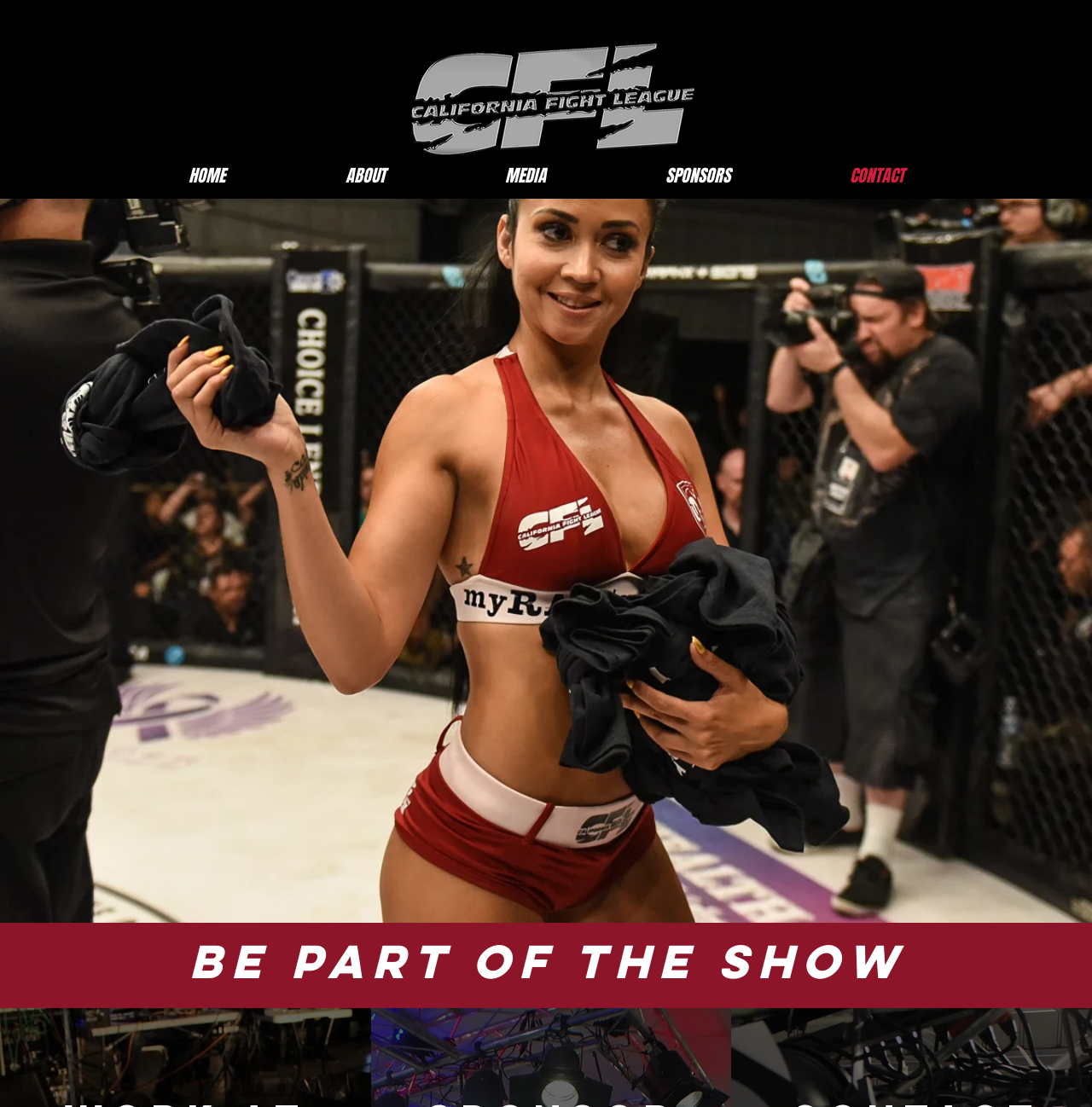Examine the image and give a thorough answer to the following question:
What is the last navigation link?

I examined the navigation links and found that the last link is 'CONTACT', which is located at the bottom right of the navigation bar.